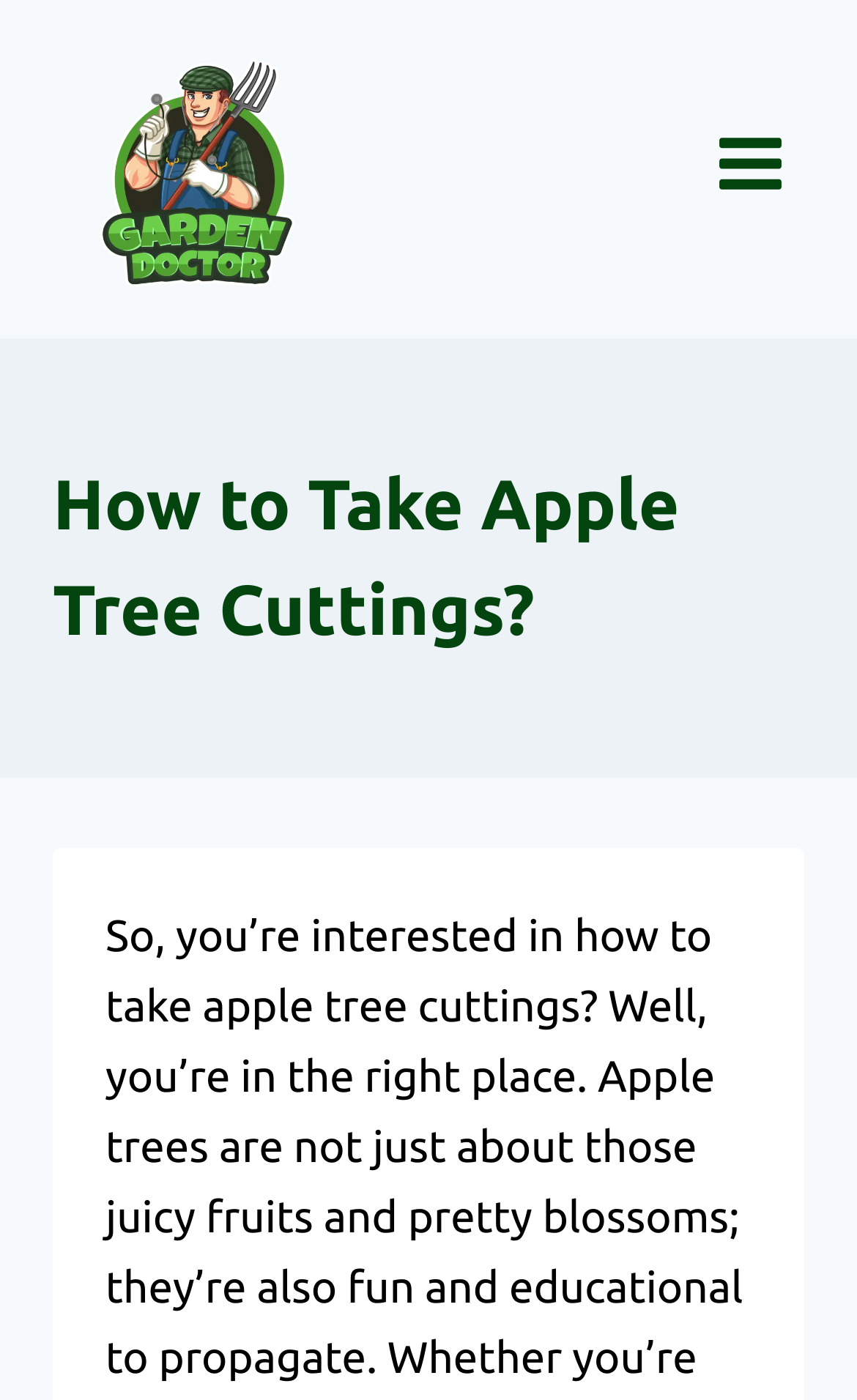Using the description "alt="Garden Doctor logo"", locate and provide the bounding box of the UI element.

[0.113, 0.031, 0.346, 0.21]